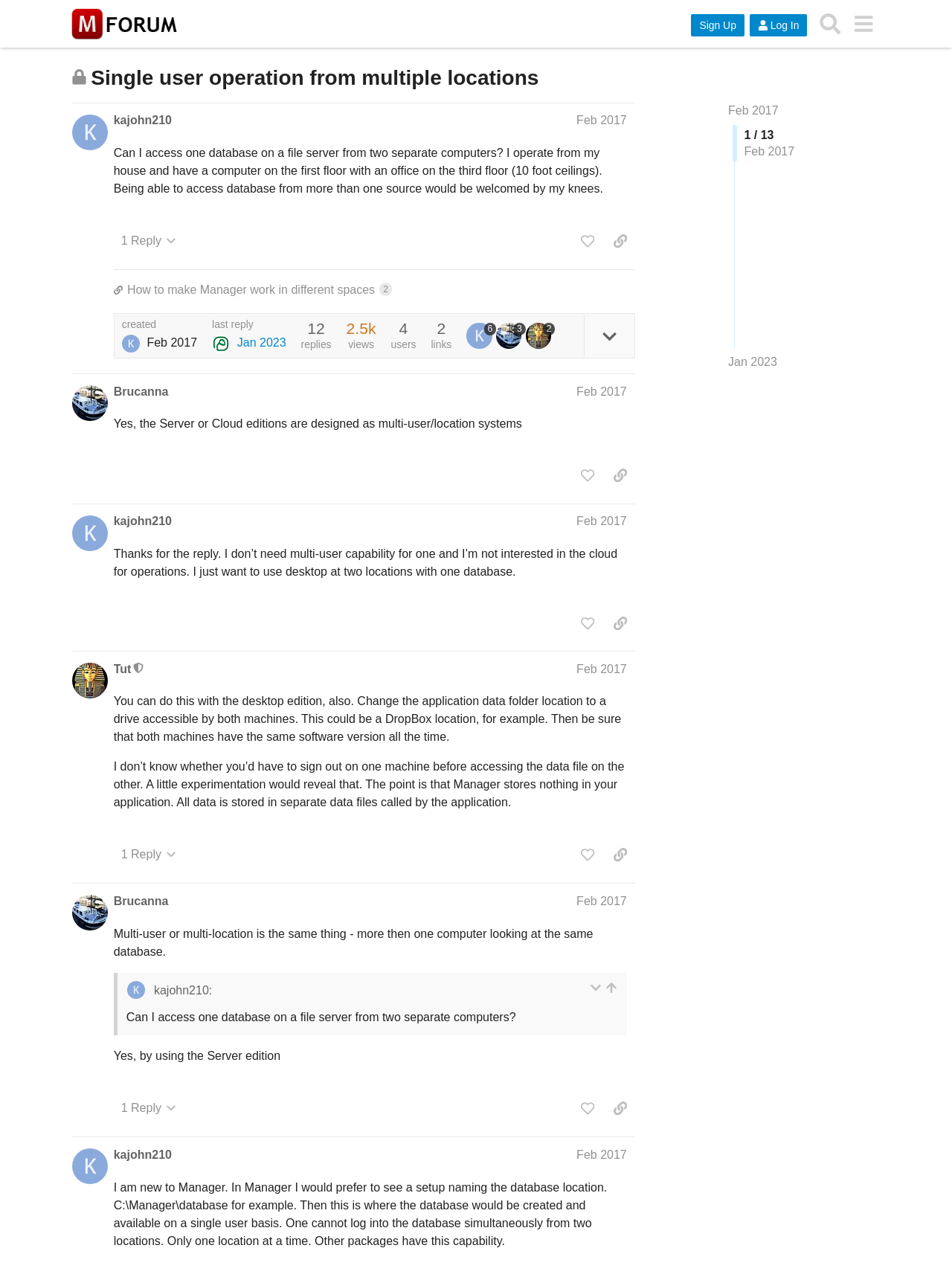Please determine the bounding box coordinates of the element to click in order to execute the following instruction: "Like this post". The coordinates should be four float numbers between 0 and 1, specified as [left, top, right, bottom].

[0.602, 0.178, 0.632, 0.198]